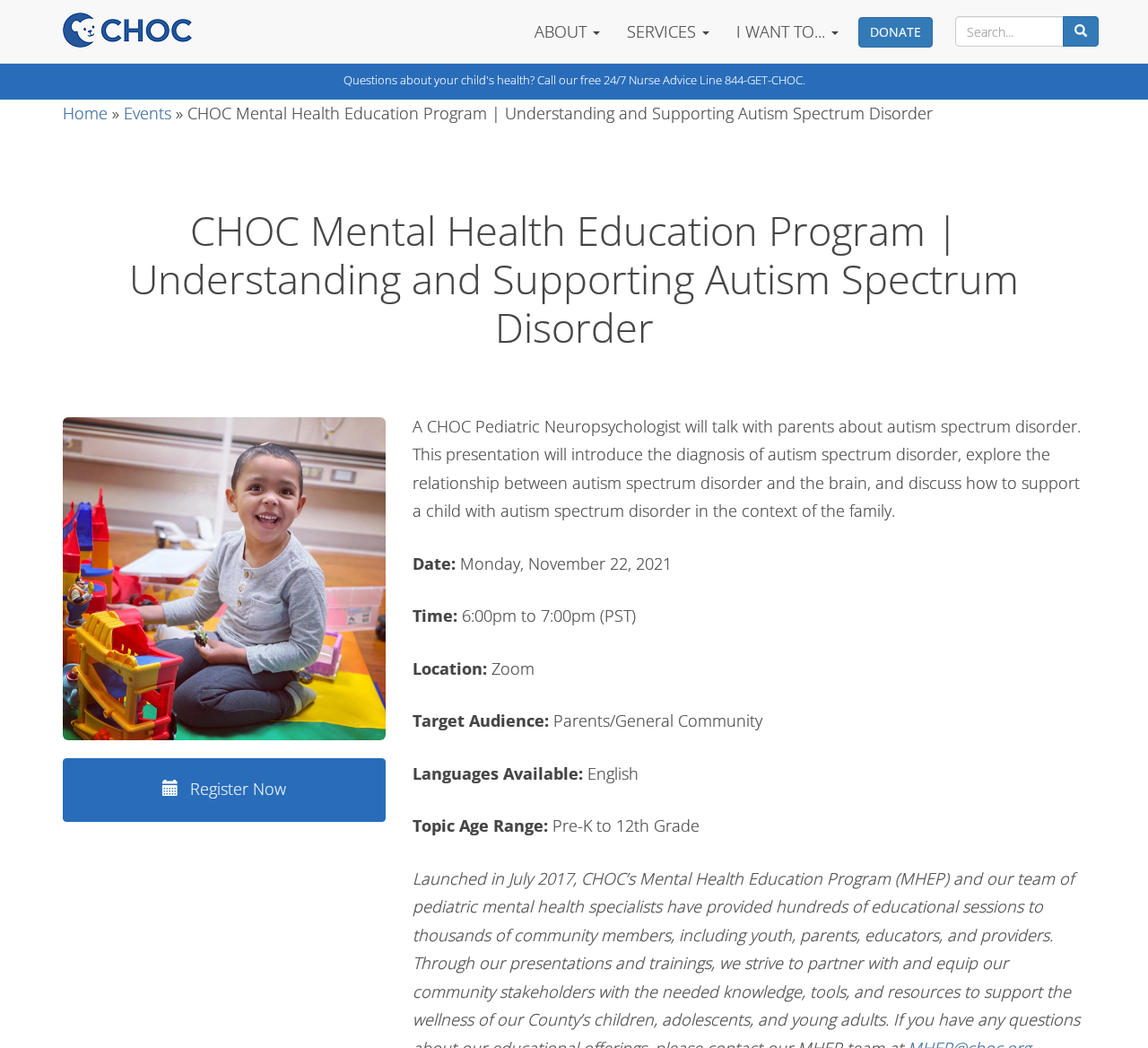Answer the question with a single word or phrase: 
What is the topic of the presentation?

Autism Spectrum Disorder